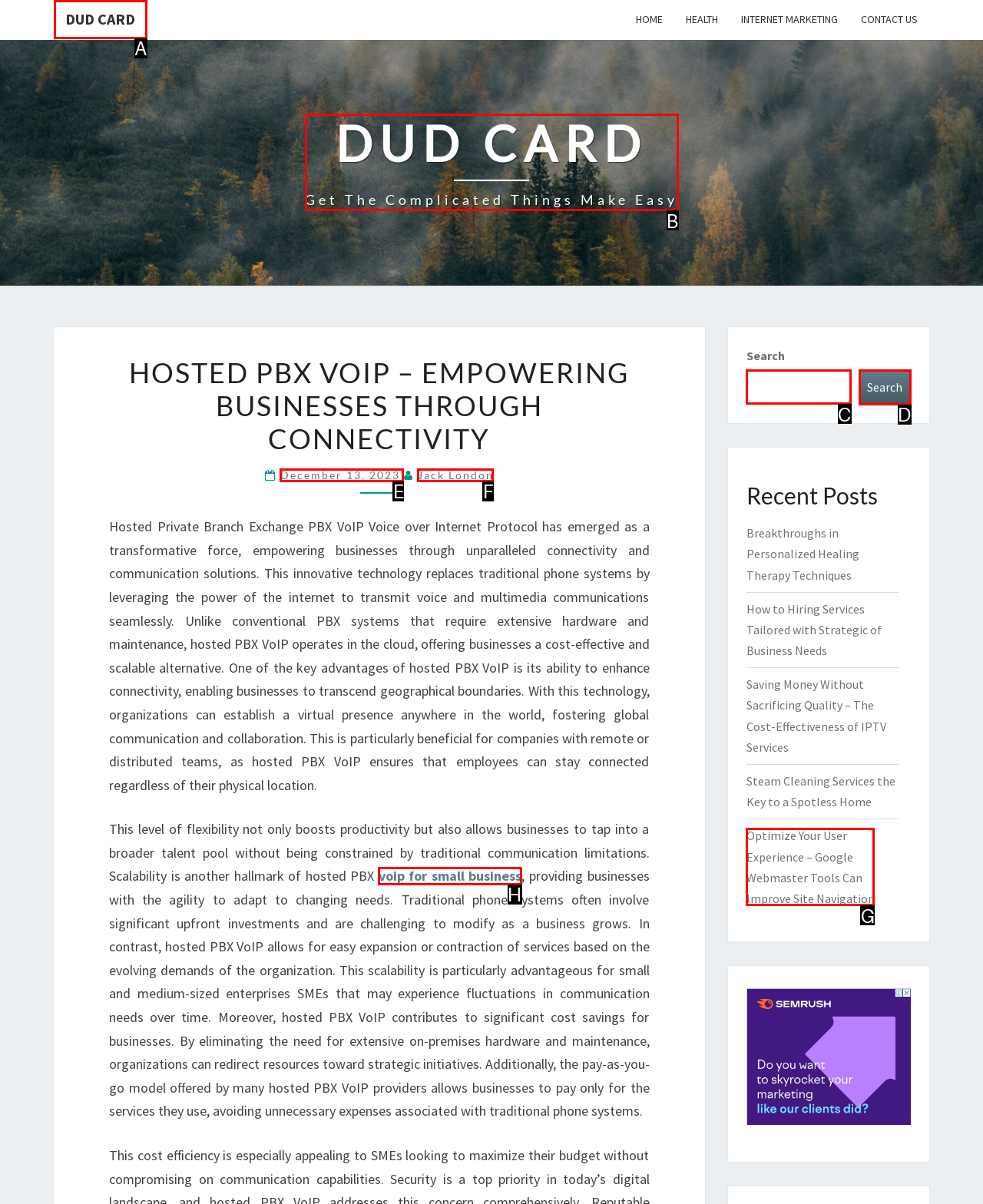Identify the correct HTML element to click to accomplish this task: Search for something
Respond with the letter corresponding to the correct choice.

C